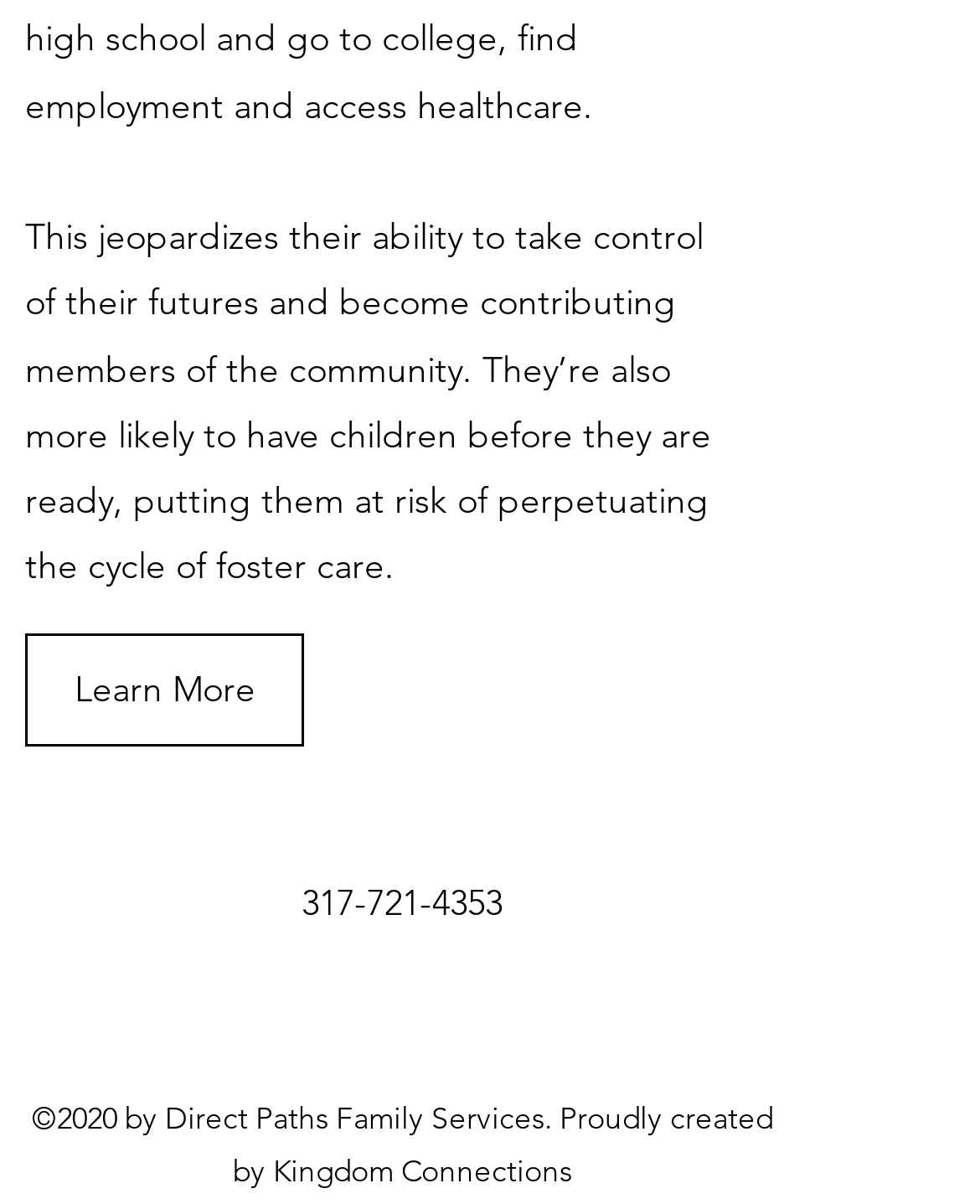Determine the bounding box coordinates for the HTML element described here: "Learn More".

[0.026, 0.525, 0.31, 0.619]